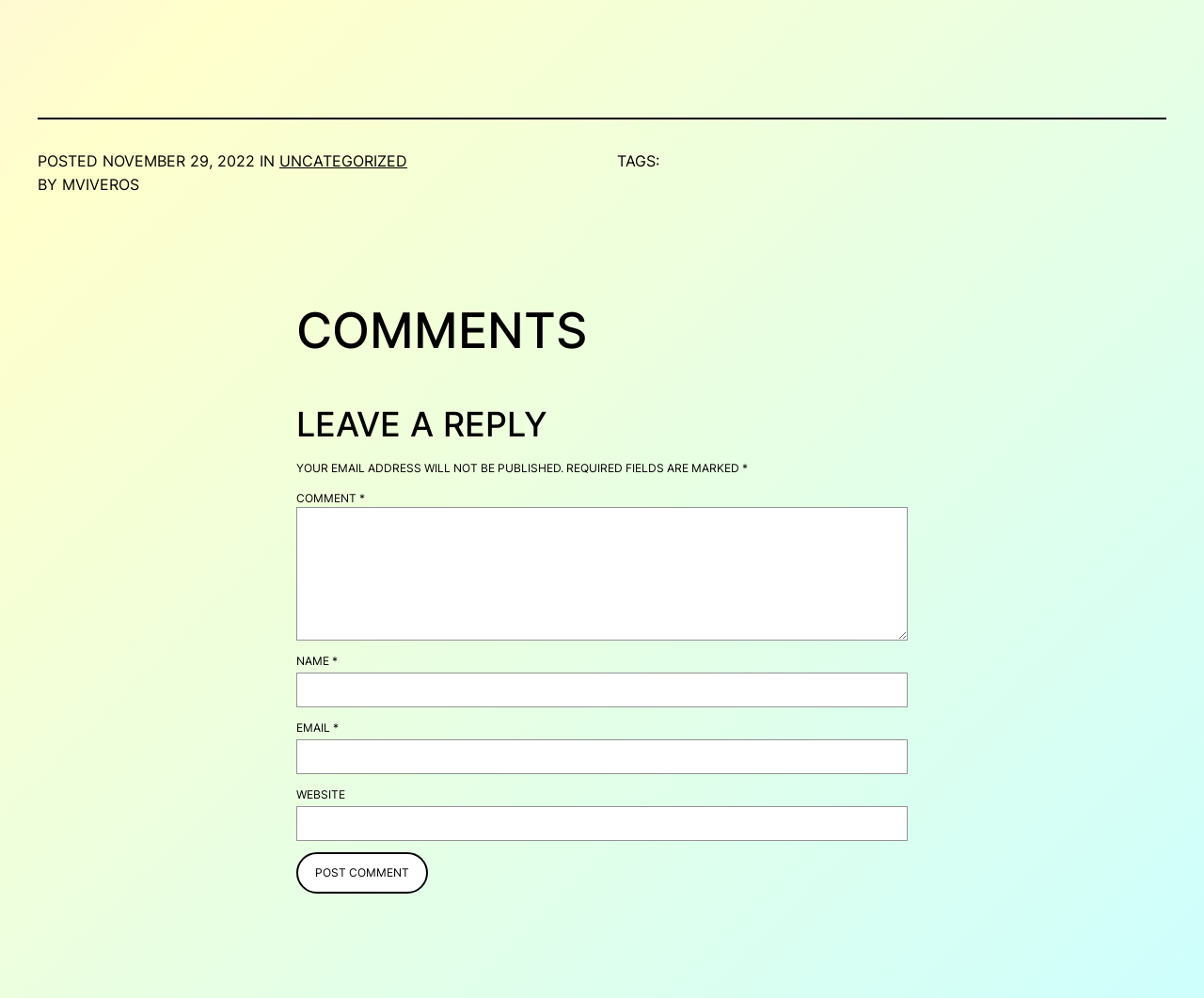Given the following UI element description: "alt="Hot Desk Clients" name="roll_11"", find the bounding box coordinates in the webpage screenshot.

None